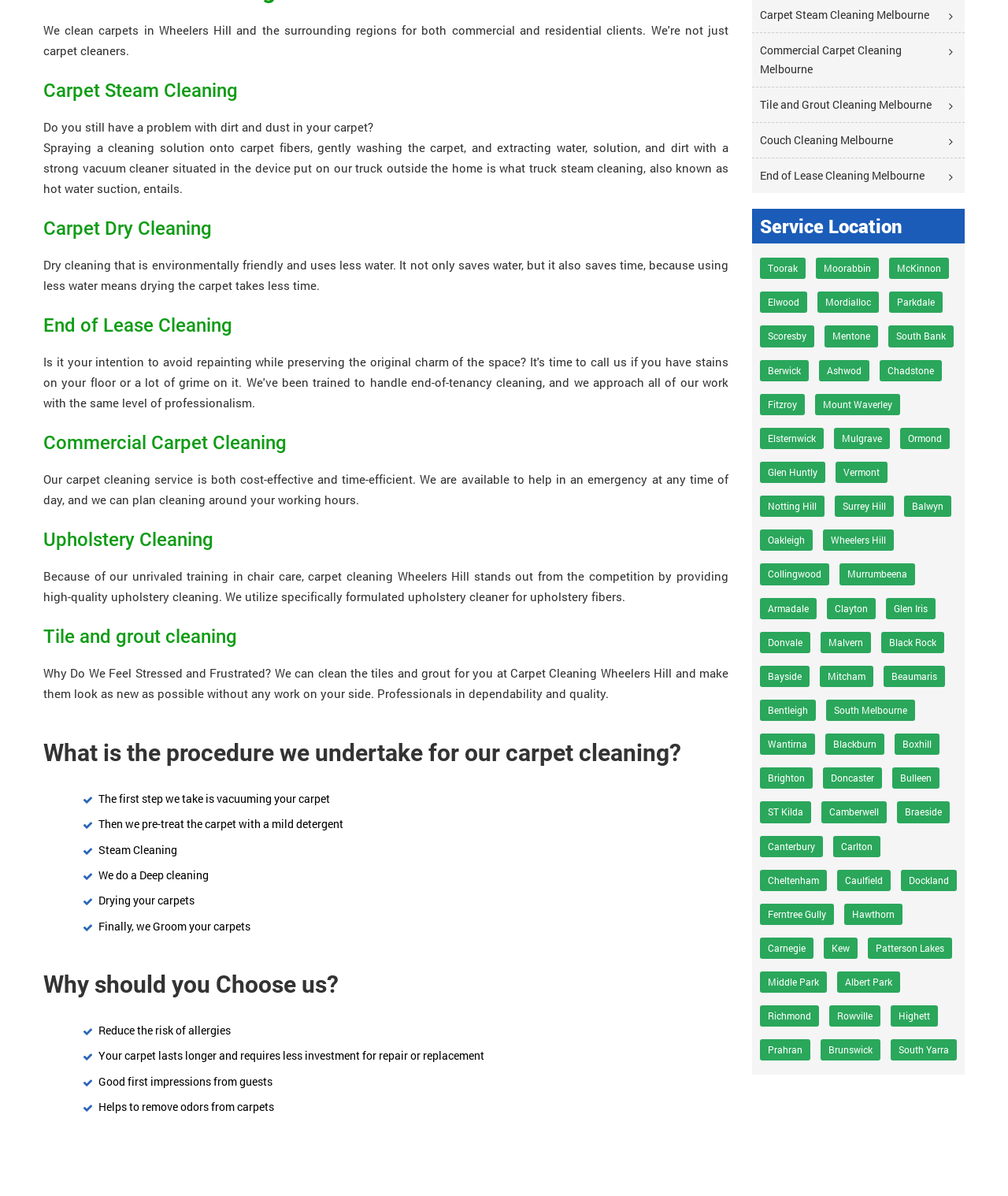Carefully observe the image and respond to the question with a detailed answer:
How many locations does Carpet Cleaning Wheelers Hill serve?

By counting the number of links listed under 'Service Location', I found that Carpet Cleaning Wheelers Hill serves over 40 locations, including Toorak, Moorabbin, McKinnon, and many others.